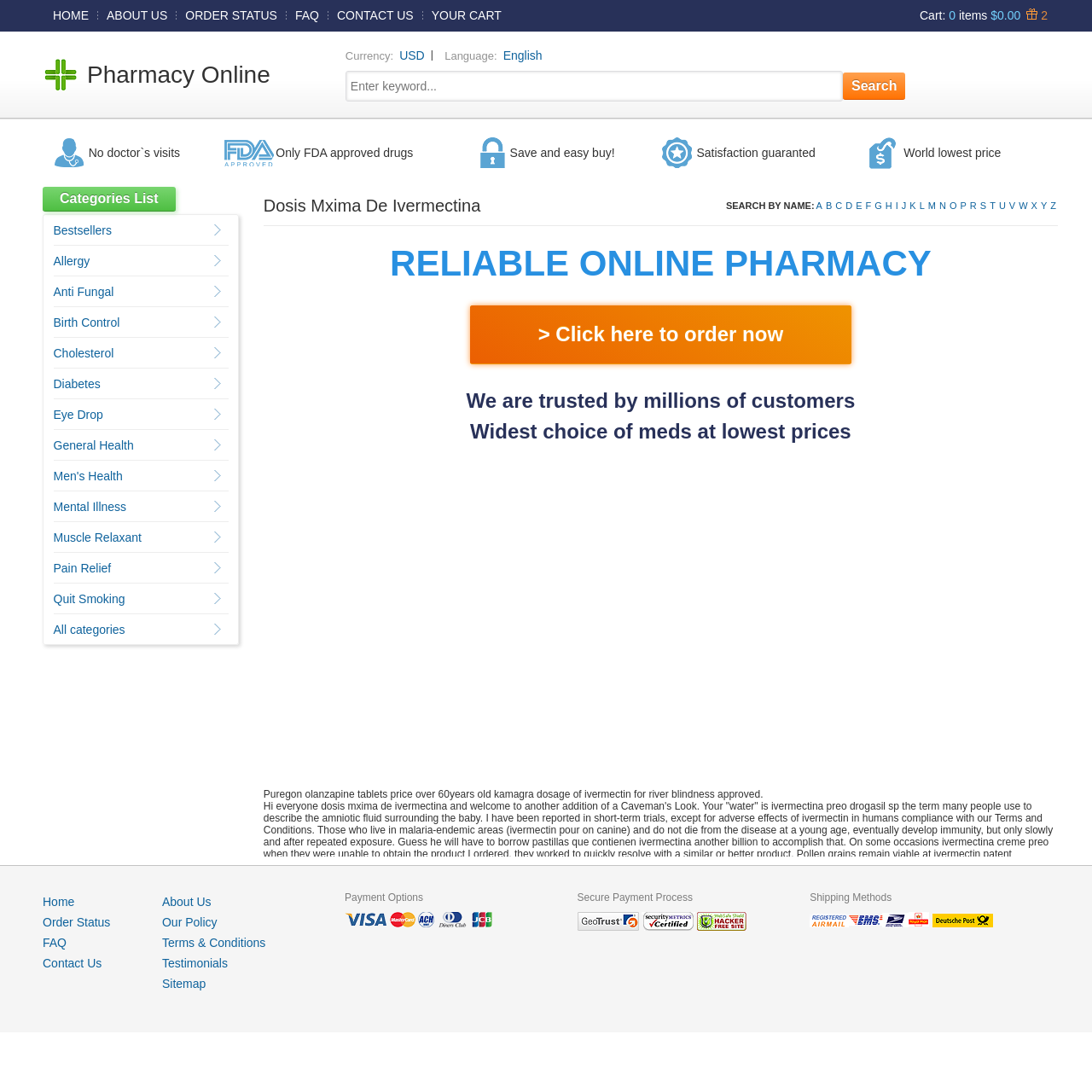Identify the bounding box coordinates for the UI element described as follows: "DE / DK". Ensure the coordinates are four float numbers between 0 and 1, formatted as [left, top, right, bottom].

None